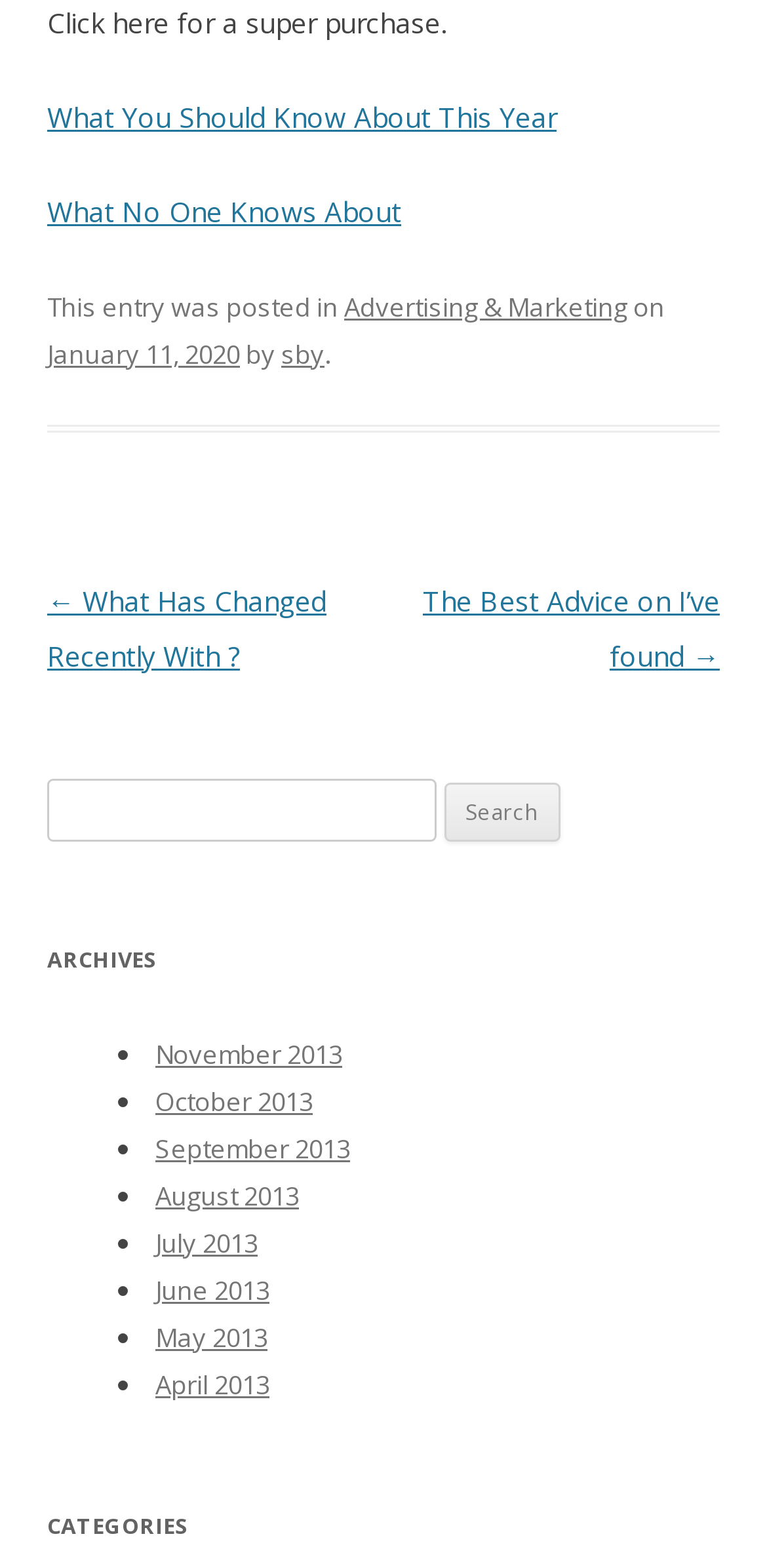Reply to the question below using a single word or brief phrase:
Where is the search box located?

Top-right corner